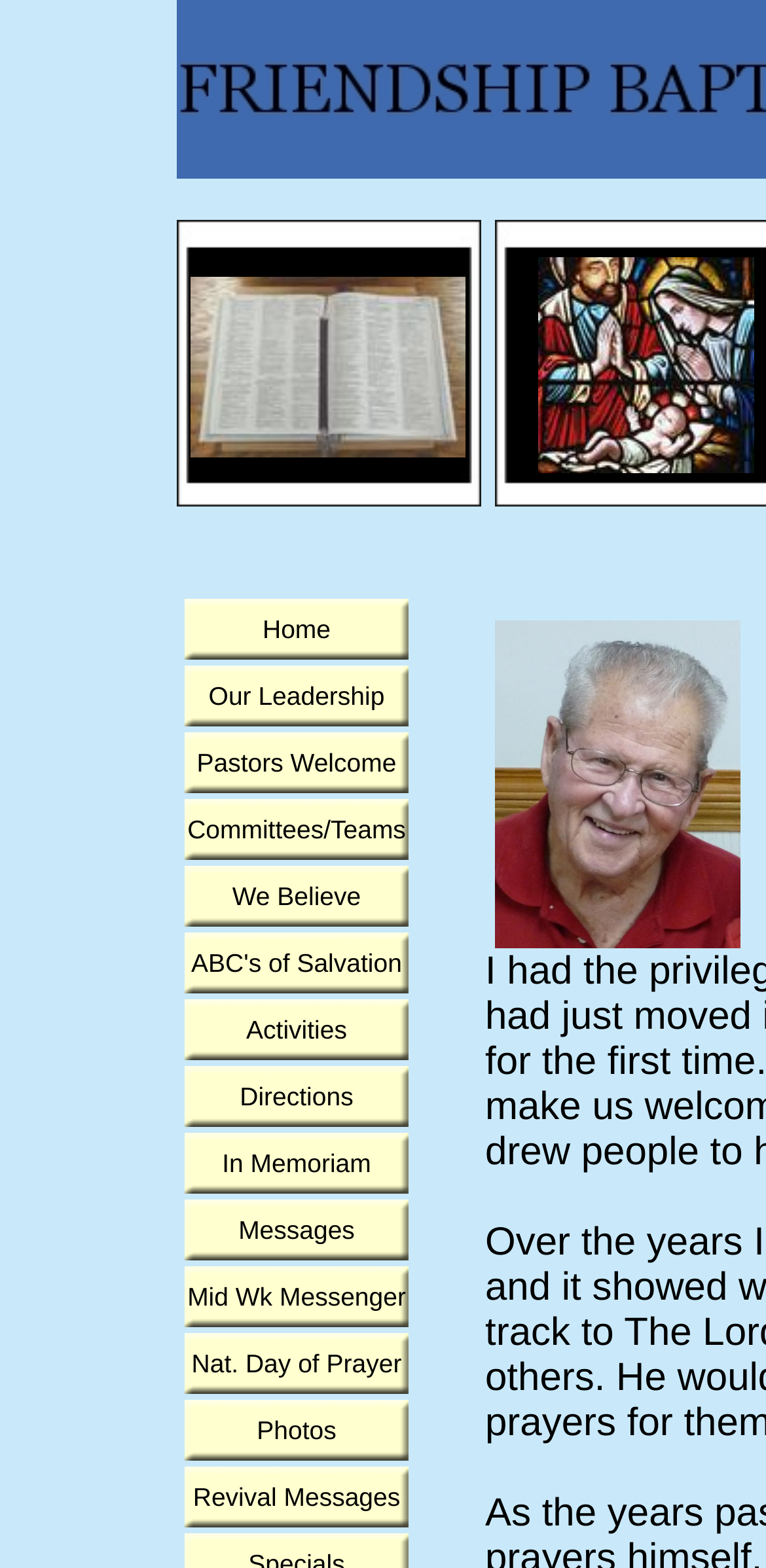Could you highlight the region that needs to be clicked to execute the instruction: "Read Pastors Welcome"?

[0.241, 0.467, 0.533, 0.506]